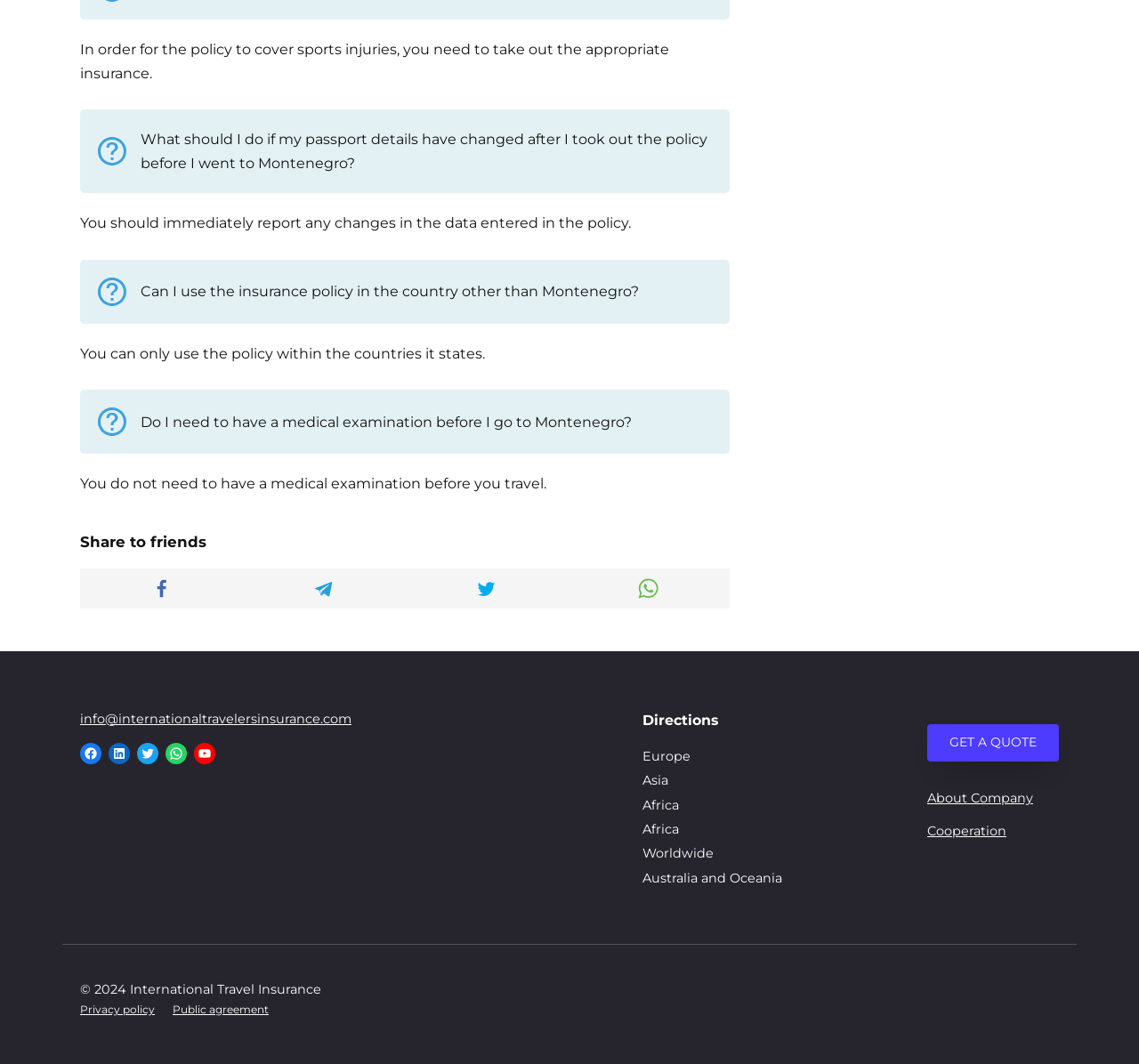Identify the bounding box coordinates of the element to click to follow this instruction: 'Click on the 'GET A QUOTE' button'. Ensure the coordinates are four float values between 0 and 1, provided as [left, top, right, bottom].

[0.814, 0.68, 0.93, 0.716]